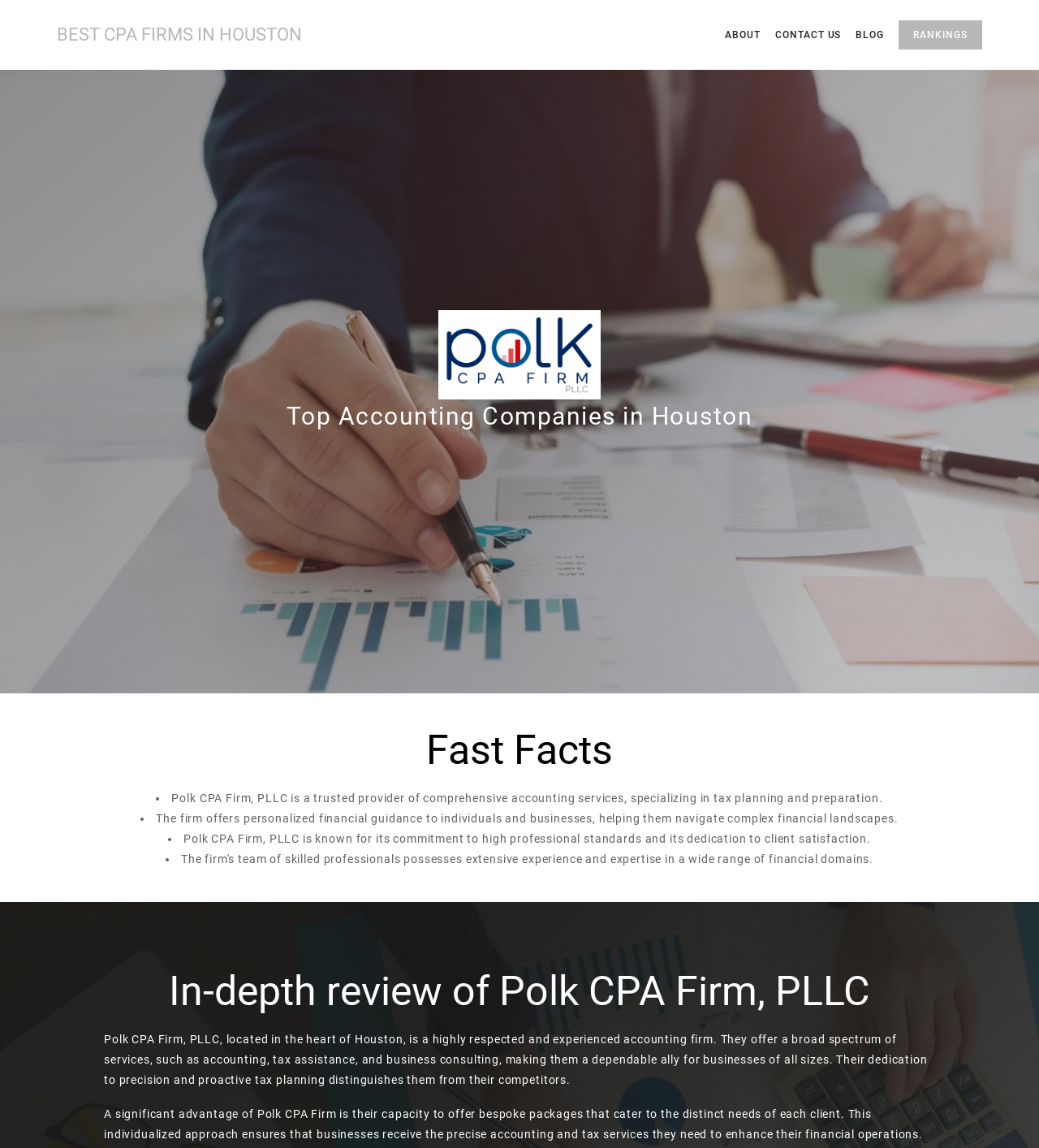Using the element description: "BEST CPA FIRMS IN HOUSTON", determine the bounding box coordinates for the specified UI element. The coordinates should be four float numbers between 0 and 1, [left, top, right, bottom].

[0.055, 0.023, 0.291, 0.038]